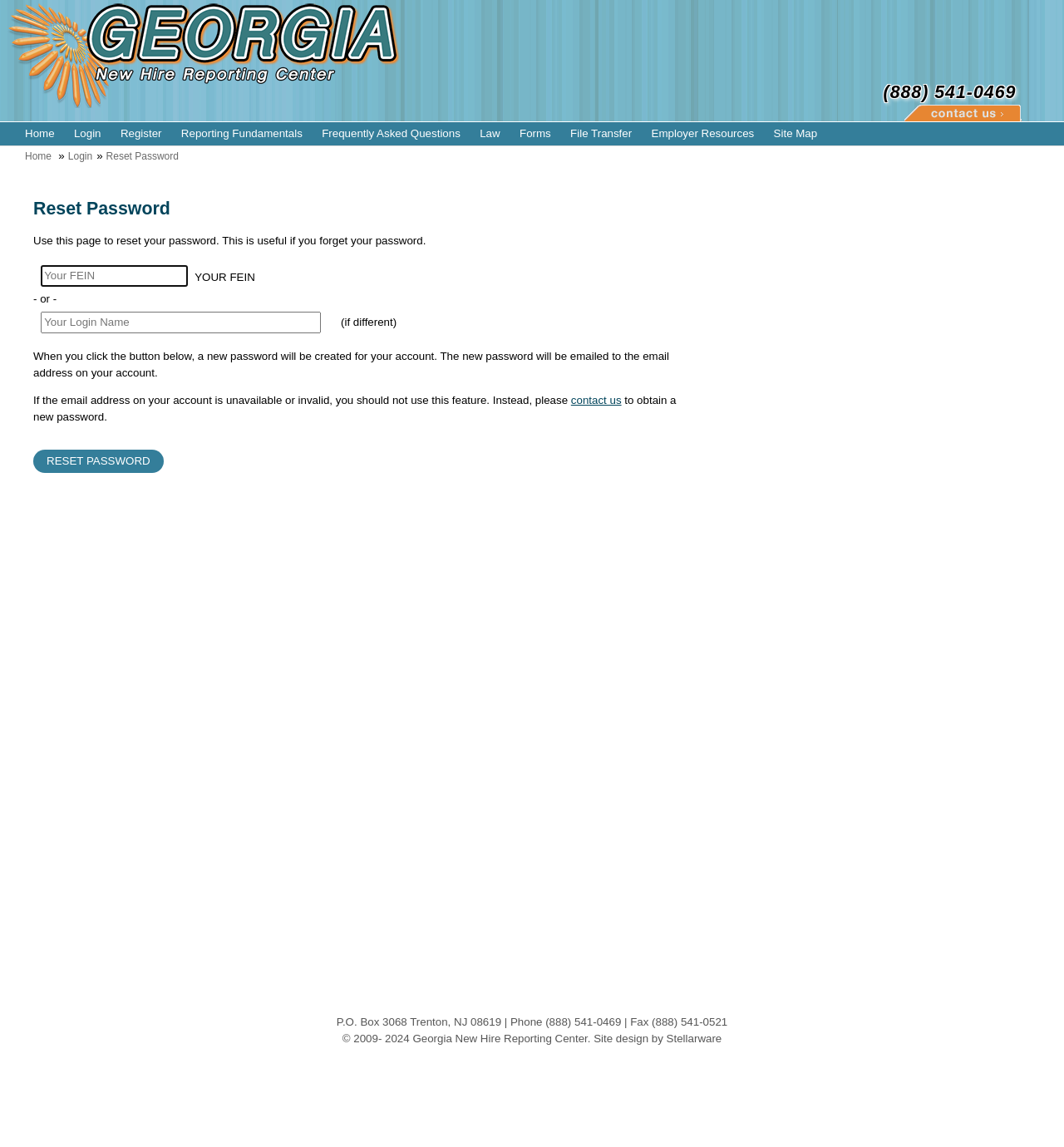What will happen when the 'Reset Password' button is clicked?
Refer to the image and provide a one-word or short phrase answer.

New password will be emailed